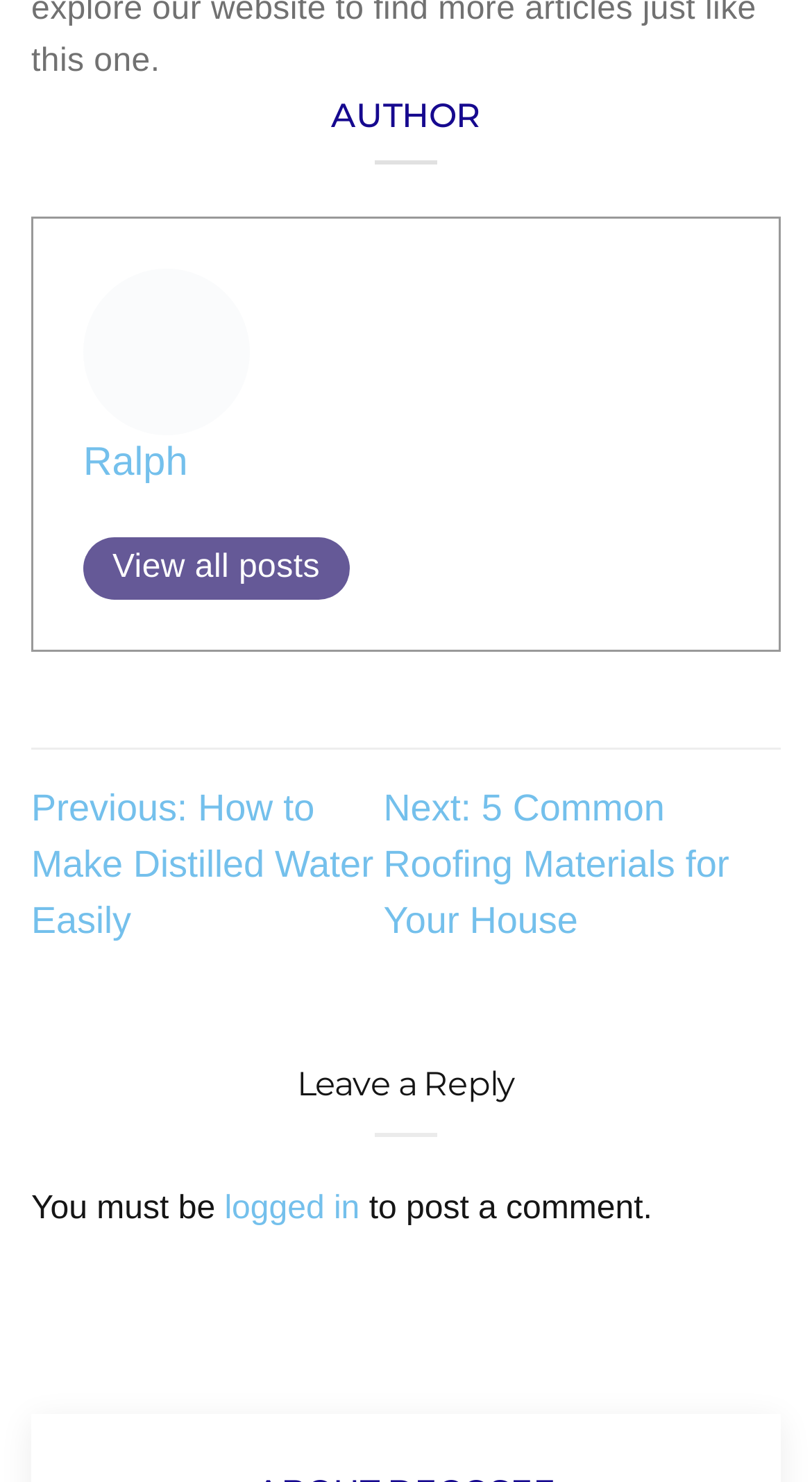What is the position of the 'Leave a Reply' heading?
Based on the image content, provide your answer in one word or a short phrase.

Bottom